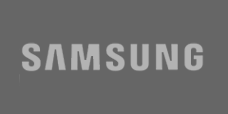Please provide a comprehensive answer to the question below using the information from the image: What is the name of the storage solution mentioned?

The caption highlights Hurst Green Plastics Ltd's marketing, which mentions their partnerships with significant brands through their innovative storage solutions, specifically the TwinBin system, which enhances stock control management and cost efficiency for various international companies.